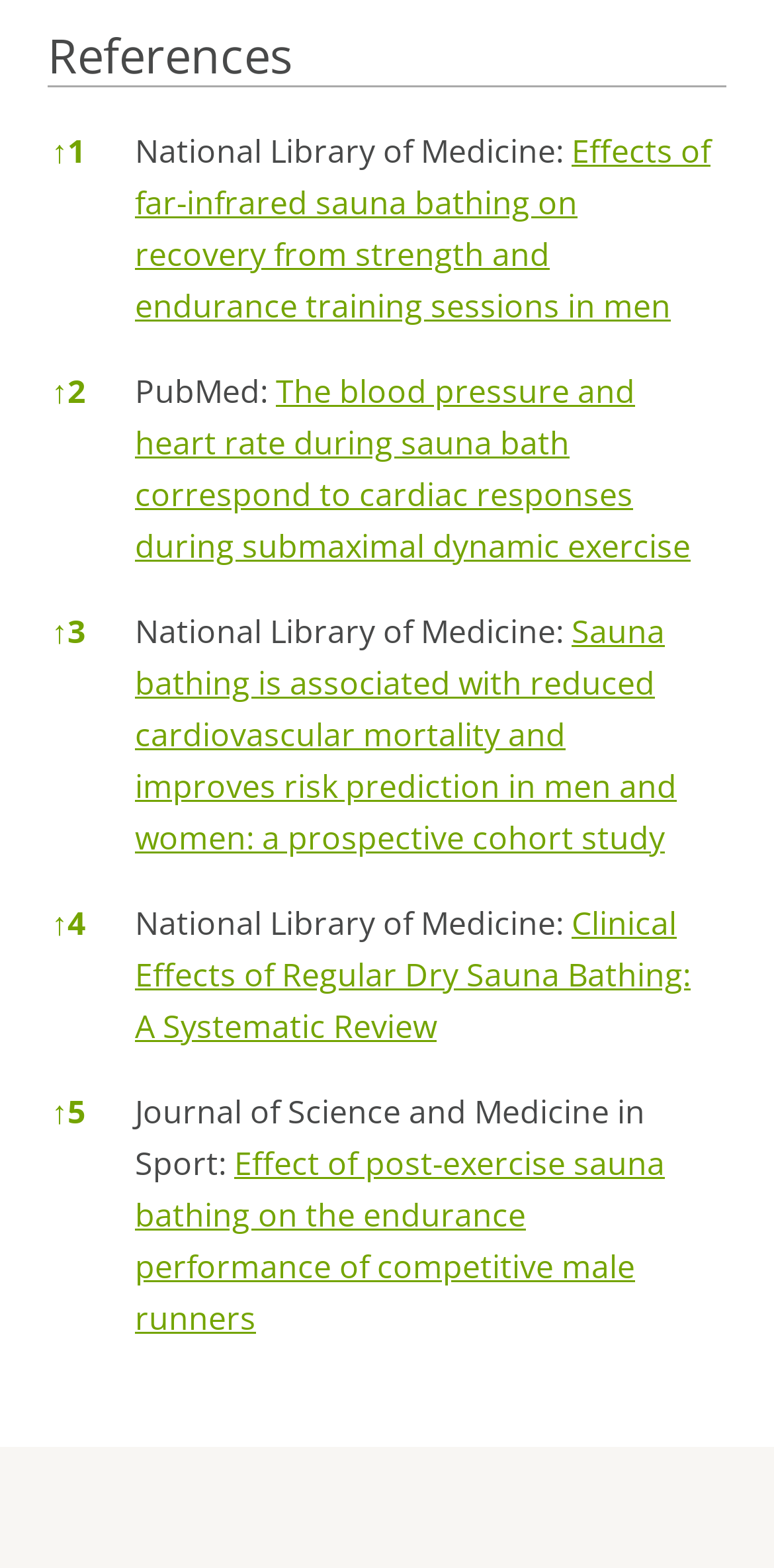Determine the bounding box coordinates for the UI element described. Format the coordinates as (top-left x, top-left y, bottom-right x, bottom-right y) and ensure all values are between 0 and 1. Element description: ↑3

[0.067, 0.38, 0.169, 0.563]